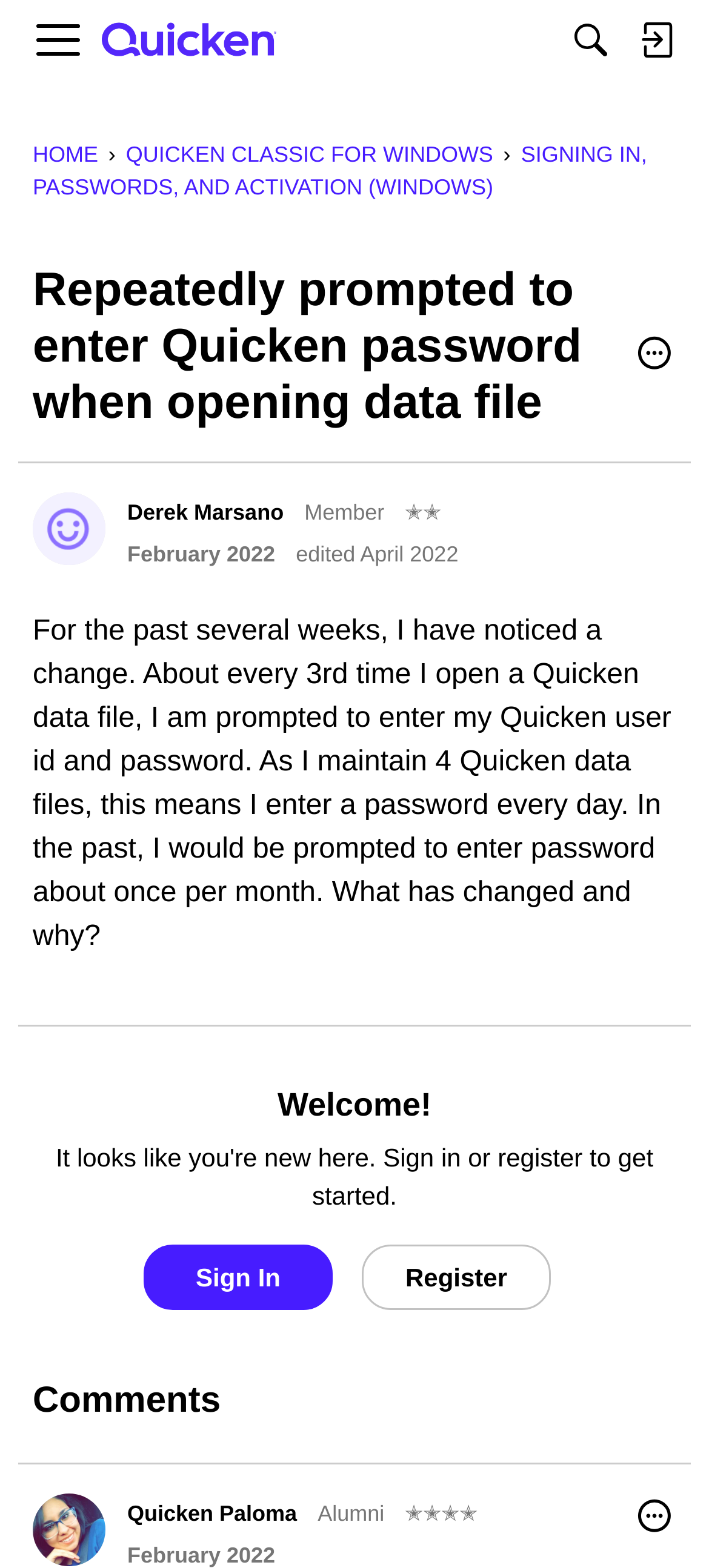Pinpoint the bounding box coordinates of the area that must be clicked to complete this instruction: "View the 'QUICKEN CLASSIC FOR WINDOWS' page".

[0.178, 0.09, 0.696, 0.107]